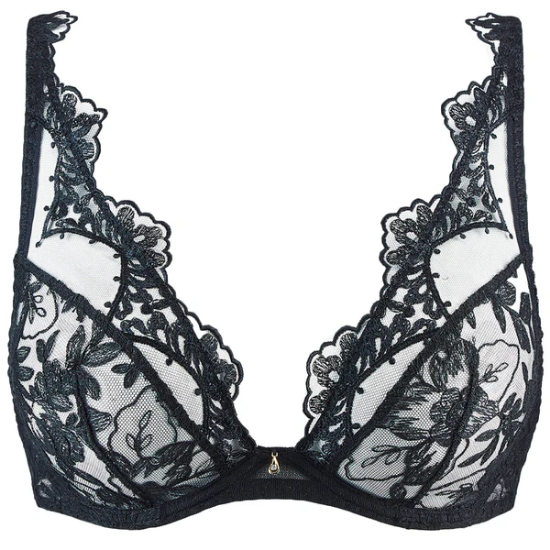Reply to the question with a single word or phrase:
What type of detailing adds an elegant touch to the bra's design?

Floral detailing